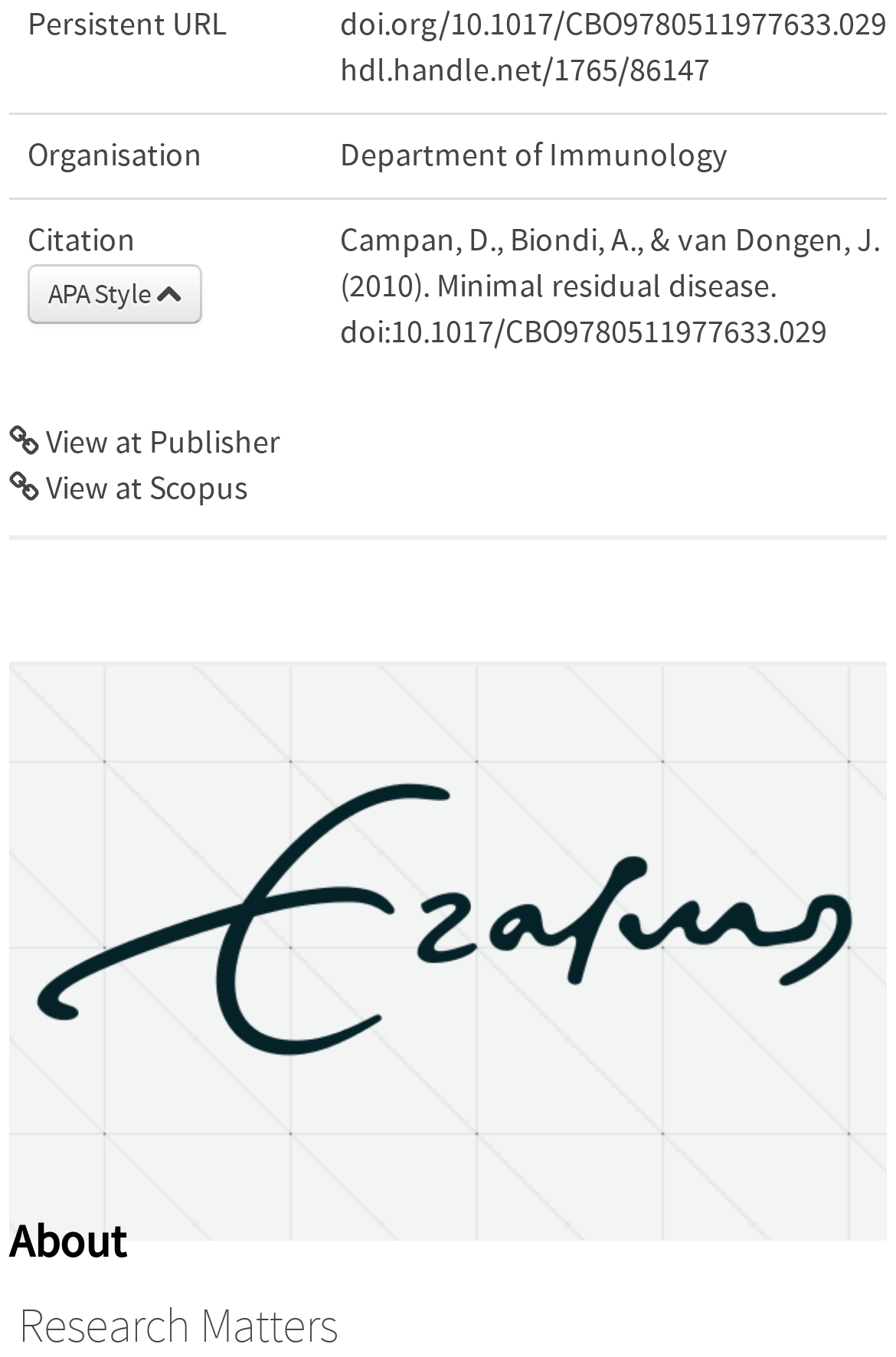Respond to the following question with a brief word or phrase:
How many links are there to view the content?

2